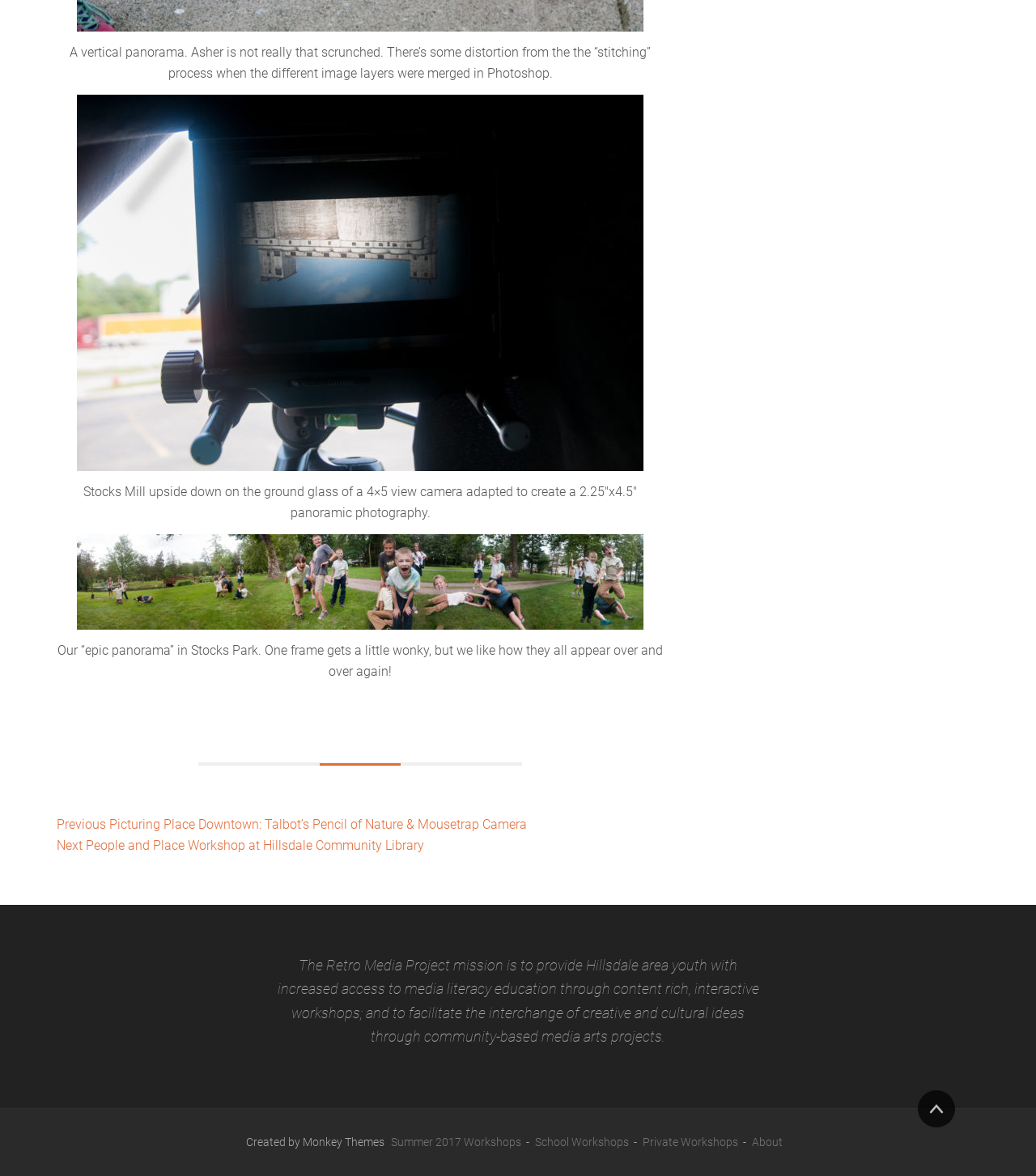Give a concise answer using one word or a phrase to the following question:
What is the name of the theme used for the website?

Monkey Themes